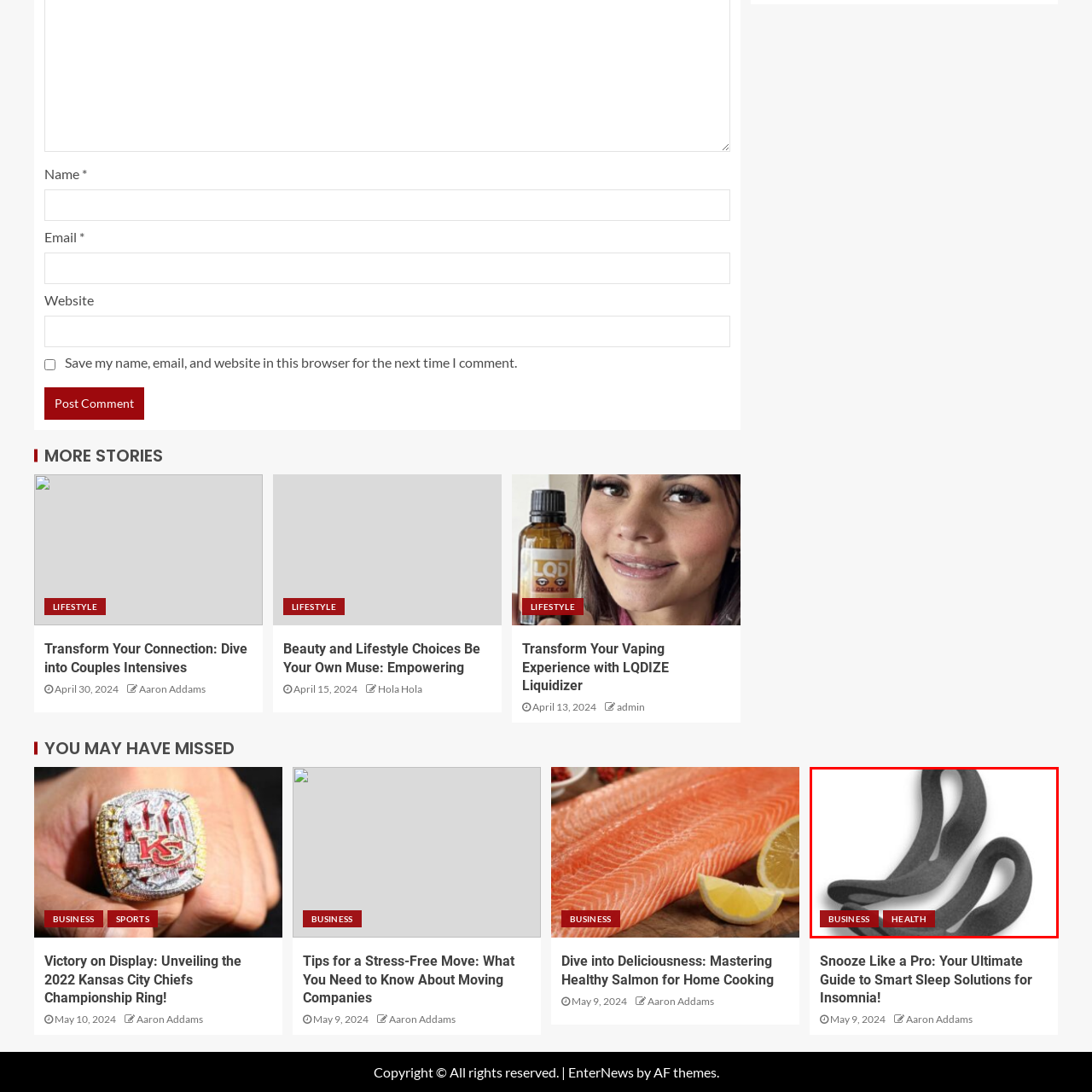Please provide a thorough description of the image inside the red frame.

This image features a sleek black ergonomic sleep mask designed to enhance comfort and promote better sleep, symbolizing the convergence of business innovation and health solutions. Positioned centrally, the mask's unique design suggests adaptability, catering to various sleep positions while blocking out light effectively. Overlaid on the image are prominent labels reading "BUSINESS" and "HEALTH," highlighting the connection between innovative sleep products and their implications for overall well-being. This image encapsulates the modern approach to tackling insomnia through smart sleep solutions, illustrating the importance of restful sleep in today’s fast-paced world.